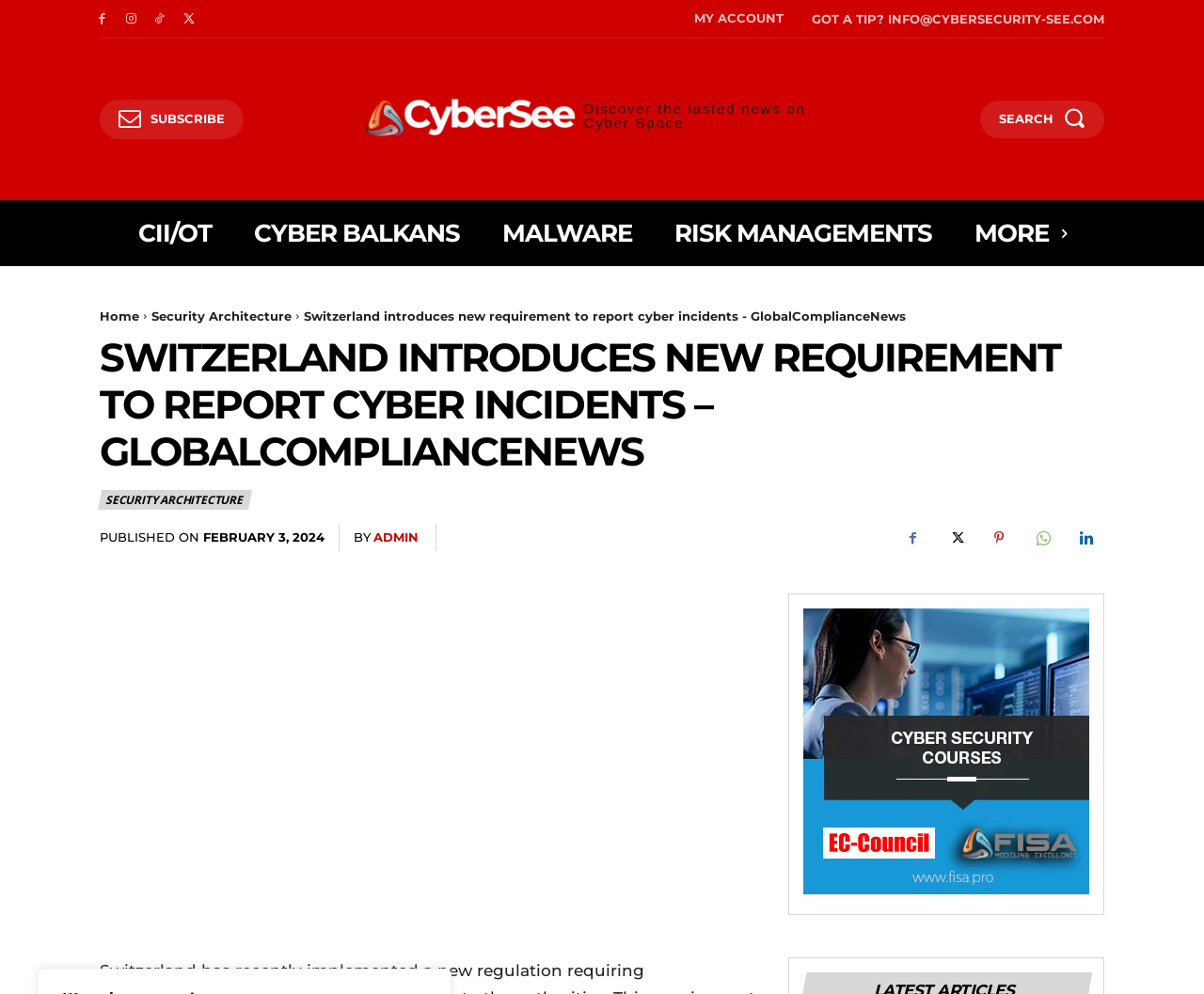How many social media links are there?
Can you provide a detailed and comprehensive answer to the question?

I counted the social media links at the bottom of the webpage, and there are 6 links: , , , , , and .